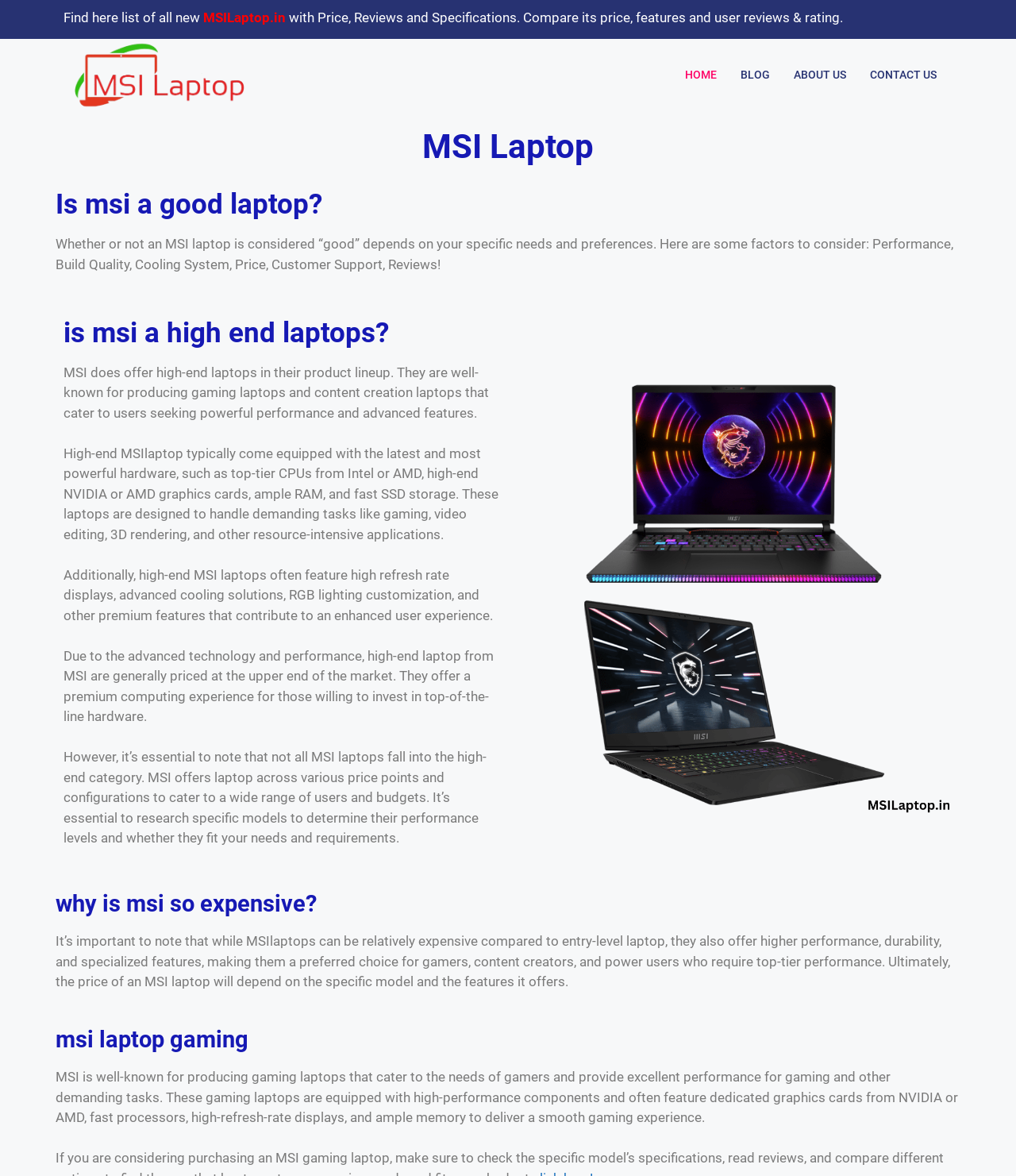Provide a one-word or short-phrase answer to the question:
Why are MSI laptops relatively expensive?

Higher performance, durability, and specialized features